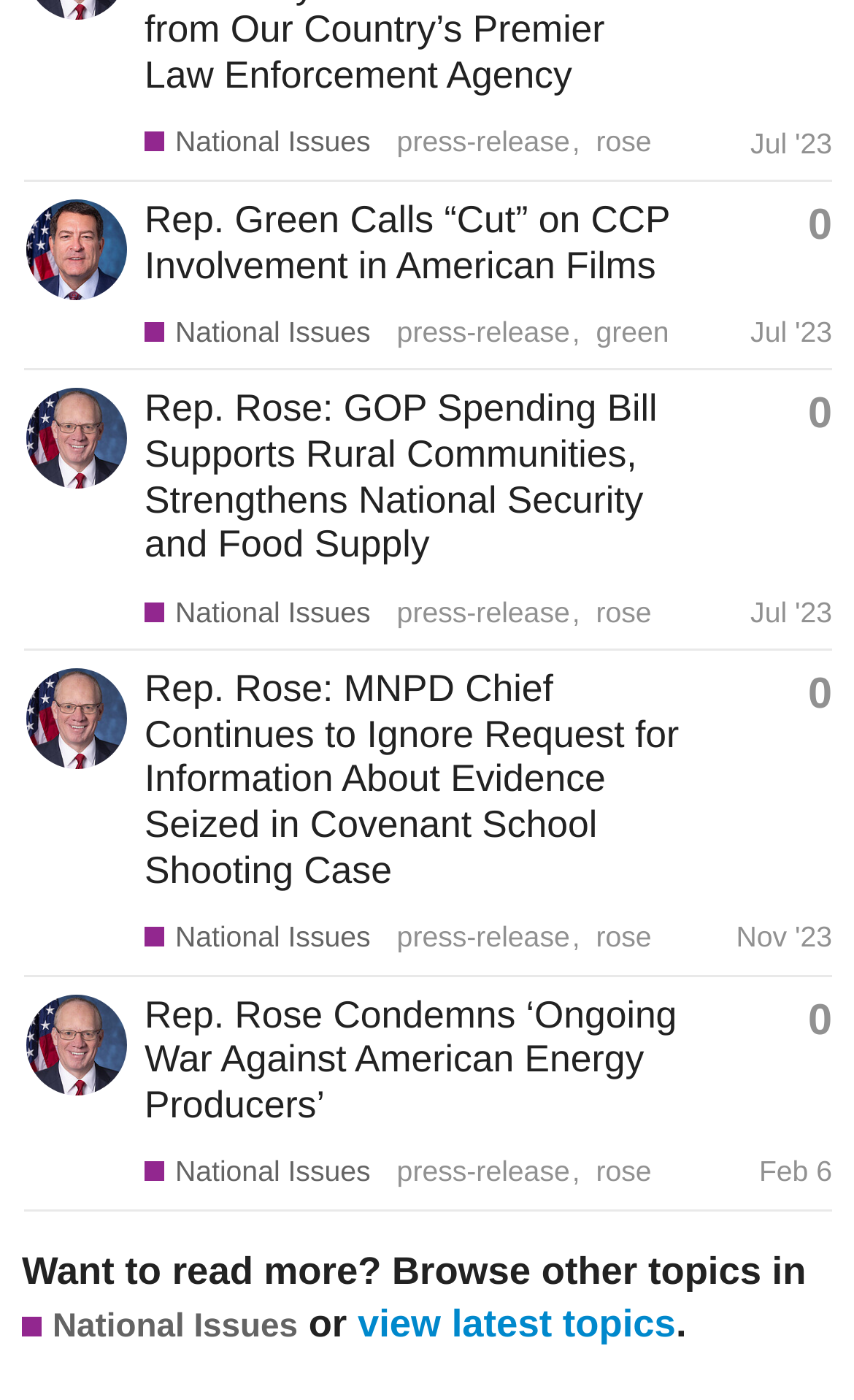Bounding box coordinates should be in the format (top-left x, top-left y, bottom-right x, bottom-right y) and all values should be floating point numbers between 0 and 1. Determine the bounding box coordinate for the UI element described as: view latest topics

[0.419, 0.93, 0.791, 0.961]